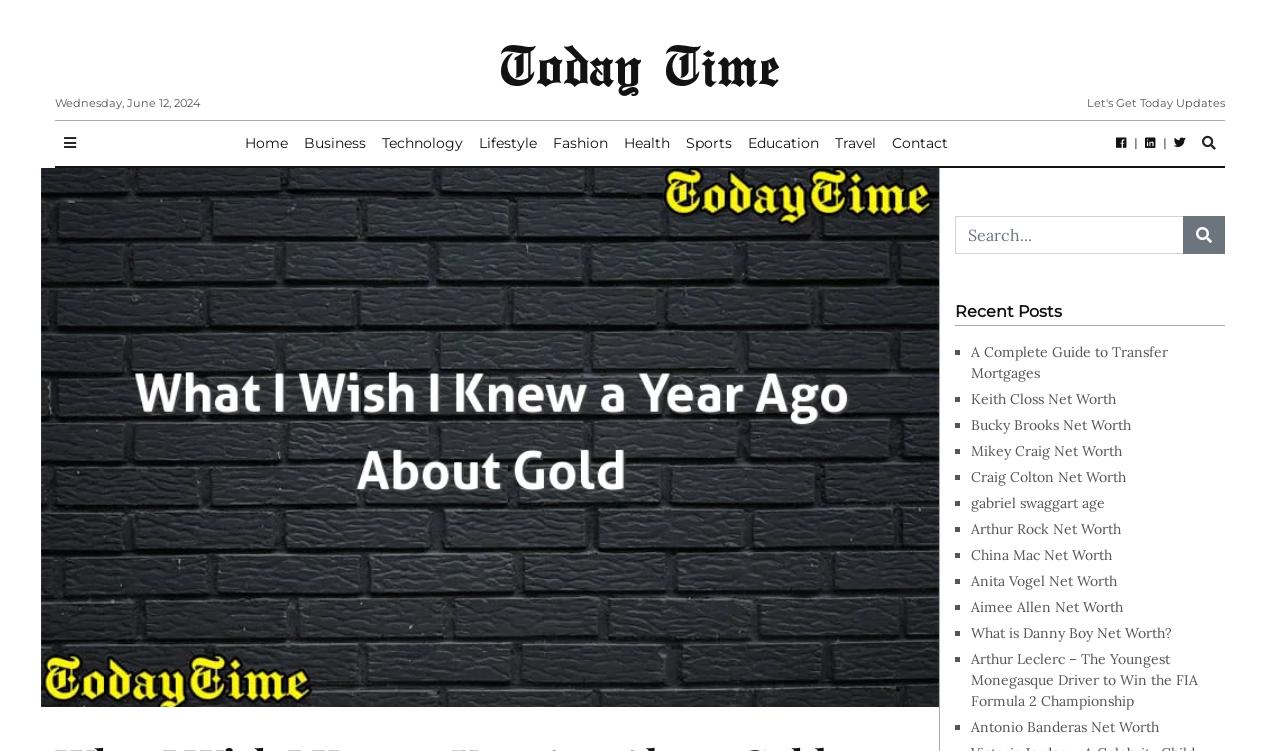Refer to the image and provide an in-depth answer to the question:
How many recent posts are listed on the webpage?

The recent posts are listed below the search bar and are marked with a bullet point (■) followed by a link to the post. There are 12 recent posts listed, each with a title and a link to the full article.